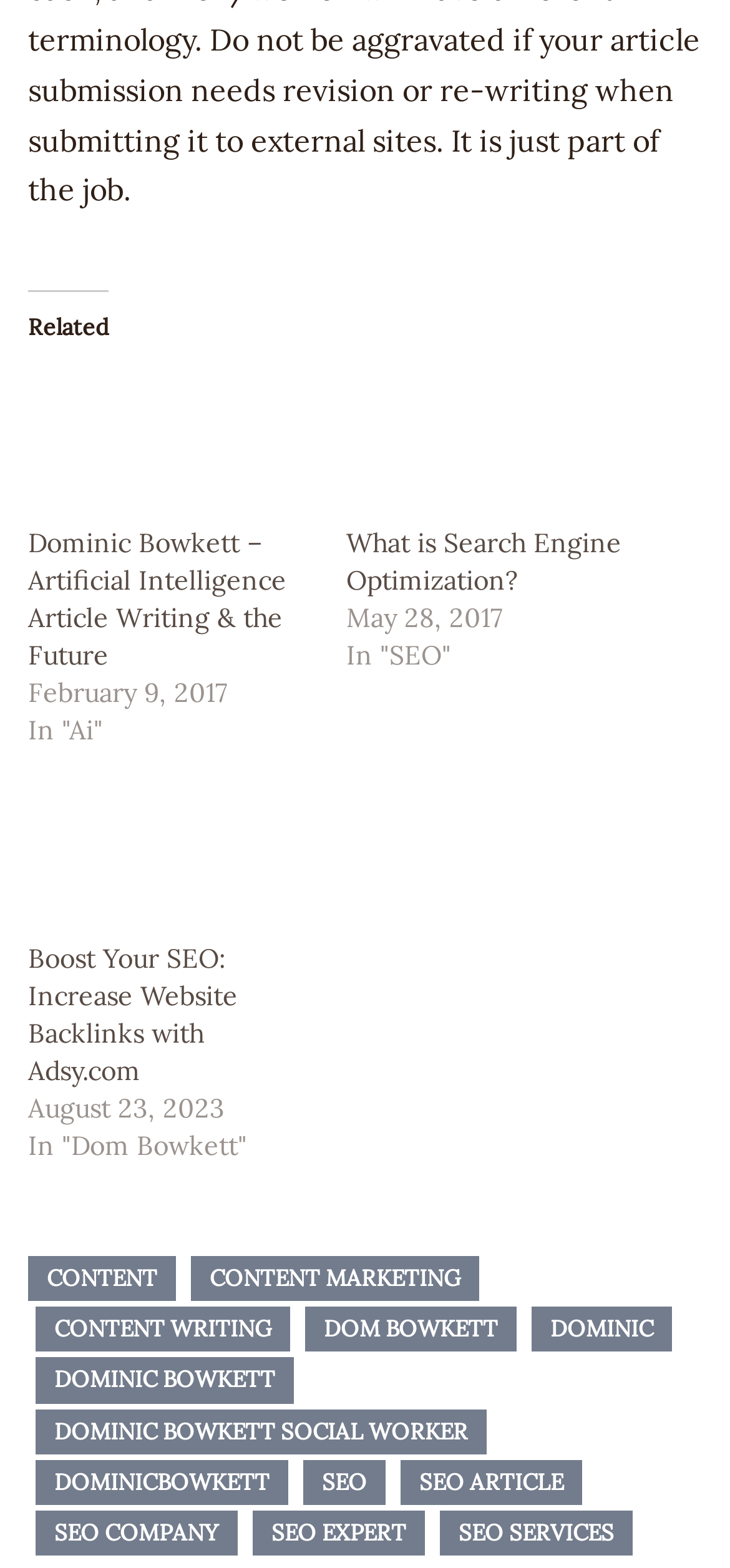Respond with a single word or short phrase to the following question: 
How many headings are on the webpage?

4